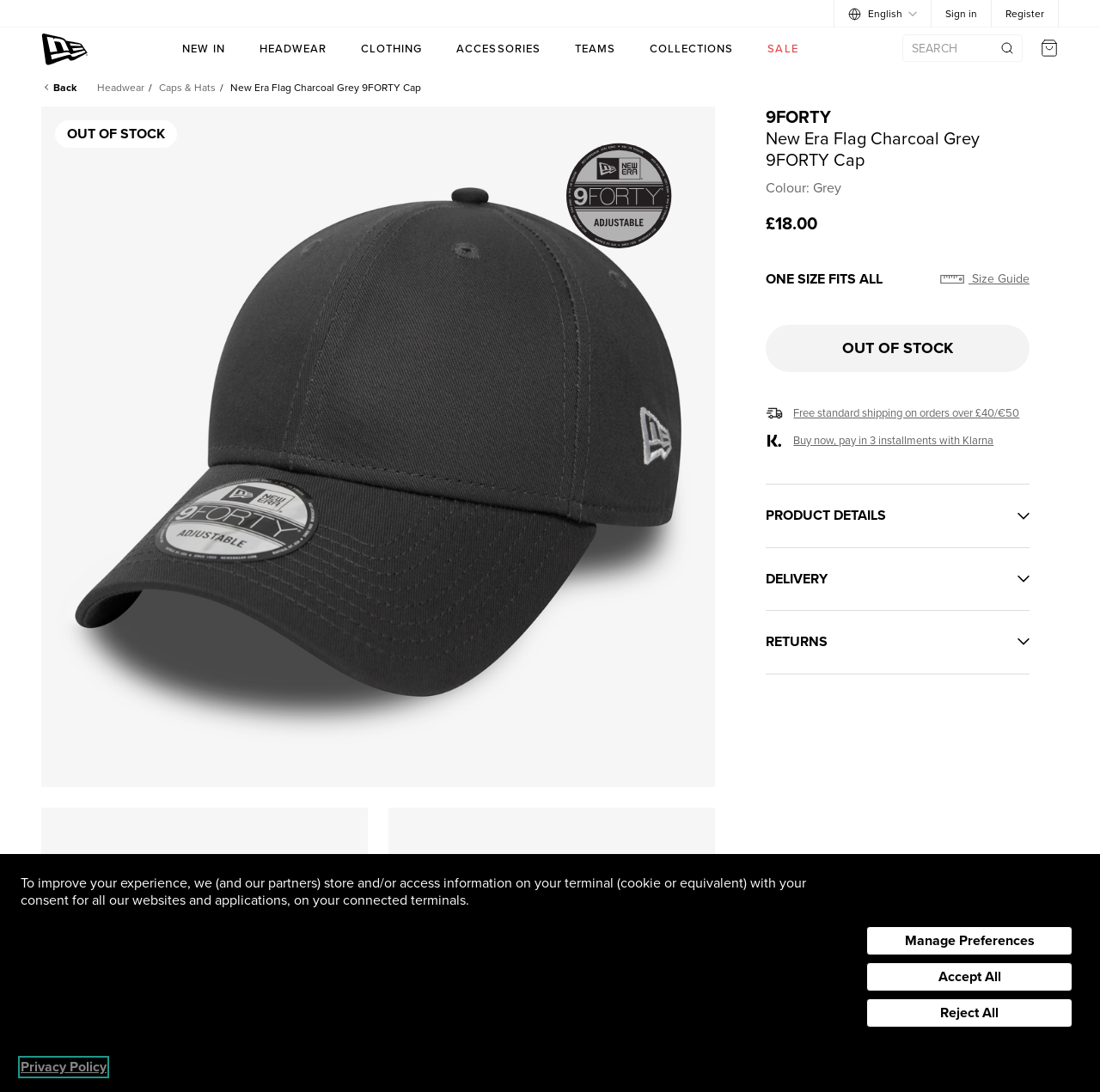What is the price of the New Era Flag Charcoal Grey 9FORTY Cap?
Utilize the image to construct a detailed and well-explained answer.

I found the answer by looking at the product description section, where it says '£18.00'.